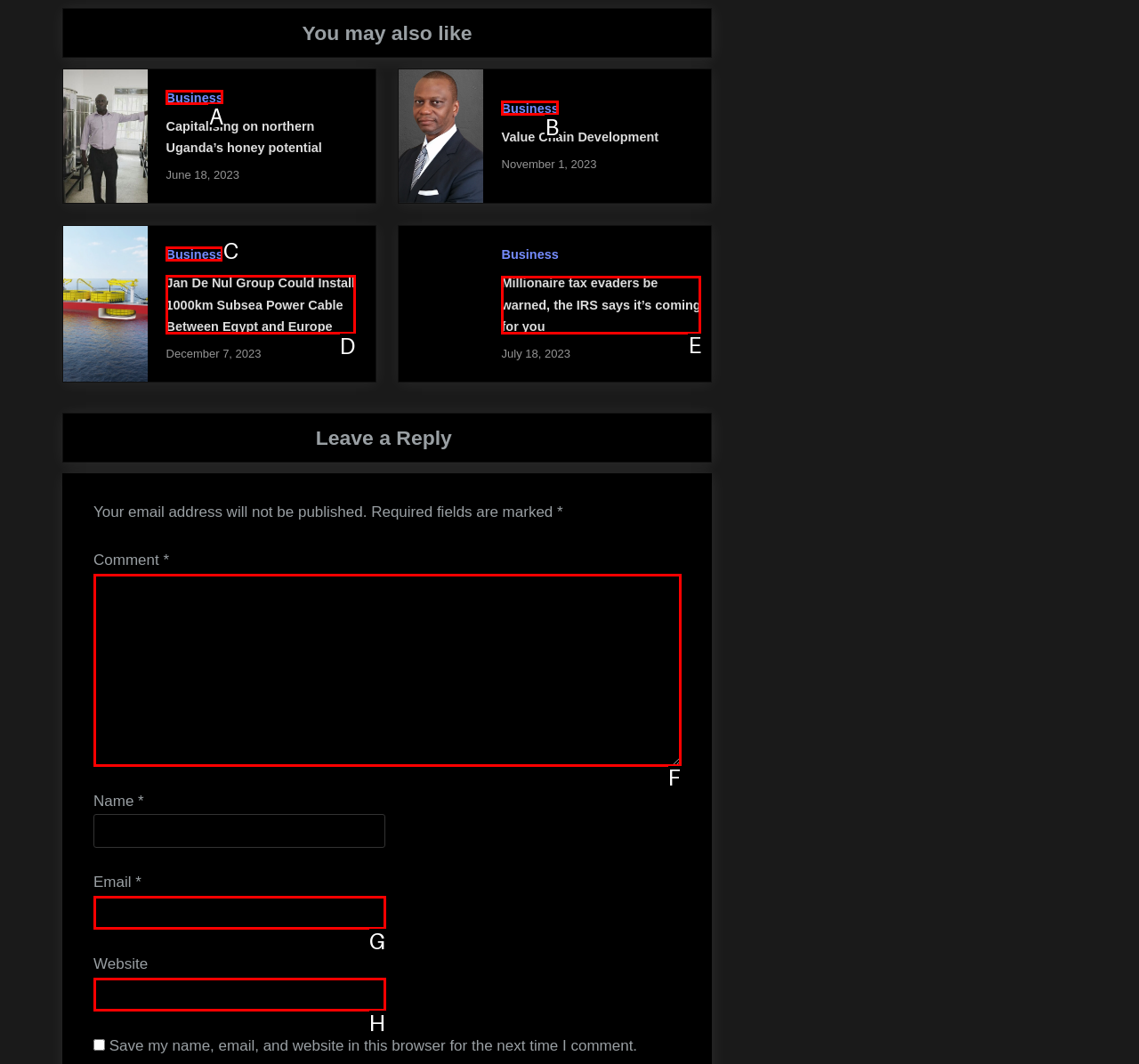Choose the letter of the option you need to click to Click on the 'Jan De Nul Group Could Install 1000km Subsea Power Cable Between Egypt and Europe' link. Answer with the letter only.

D